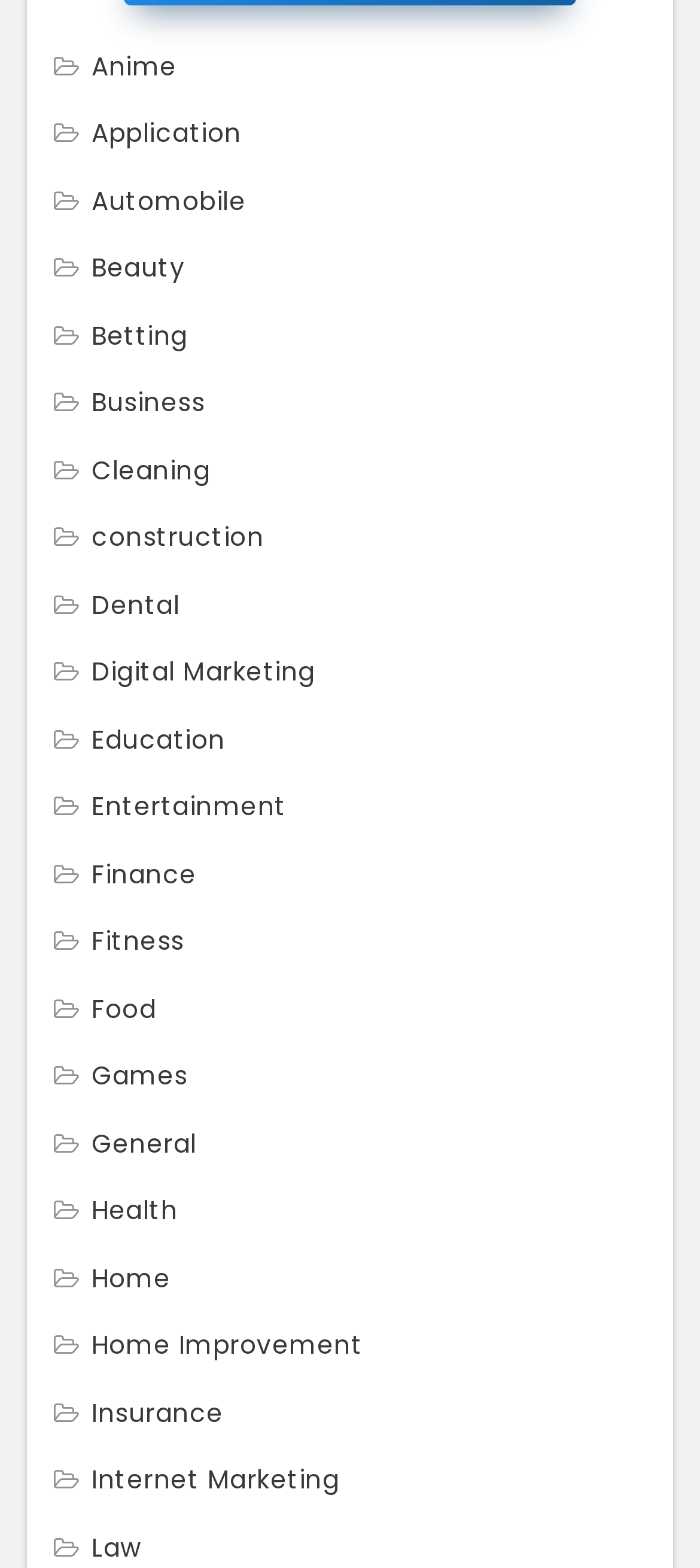Identify the bounding box for the UI element described as: "Legit seed companies". Ensure the coordinates are four float numbers between 0 and 1, formatted as [left, top, right, bottom].

None